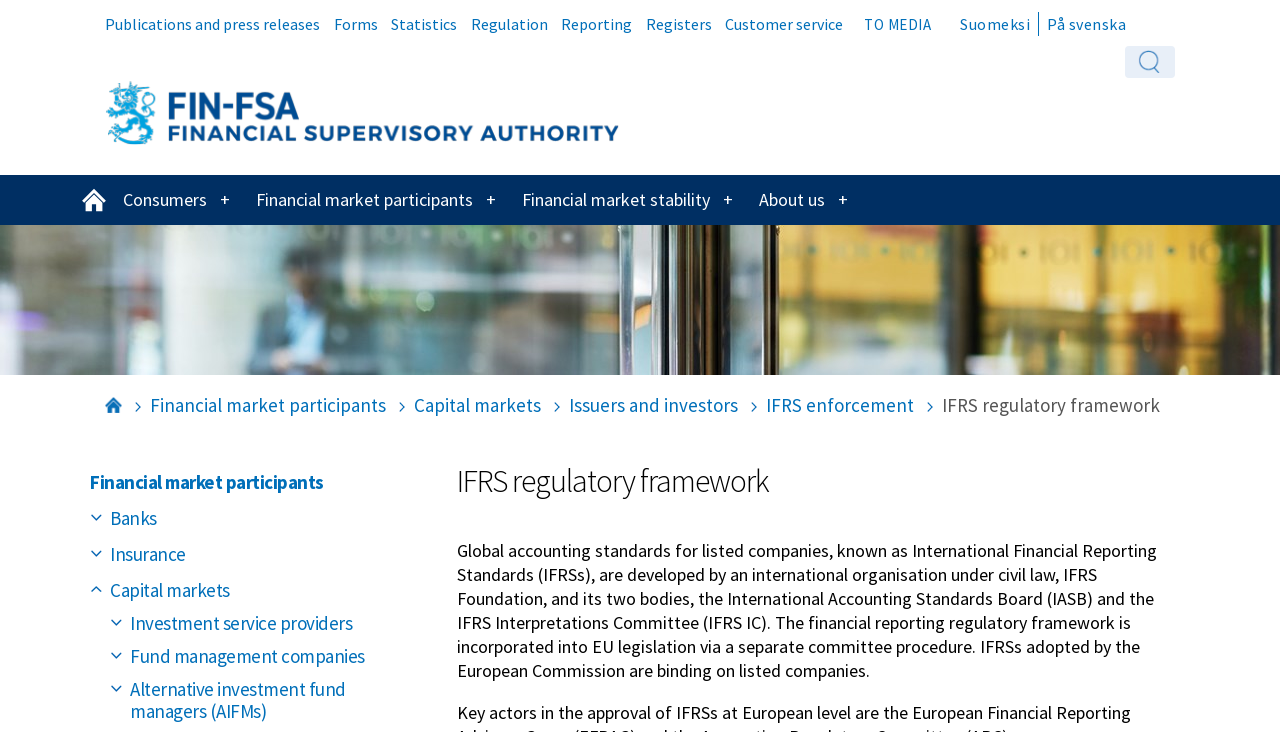Provide the bounding box coordinates of the area you need to click to execute the following instruction: "Go to the front page".

[0.082, 0.135, 0.484, 0.166]